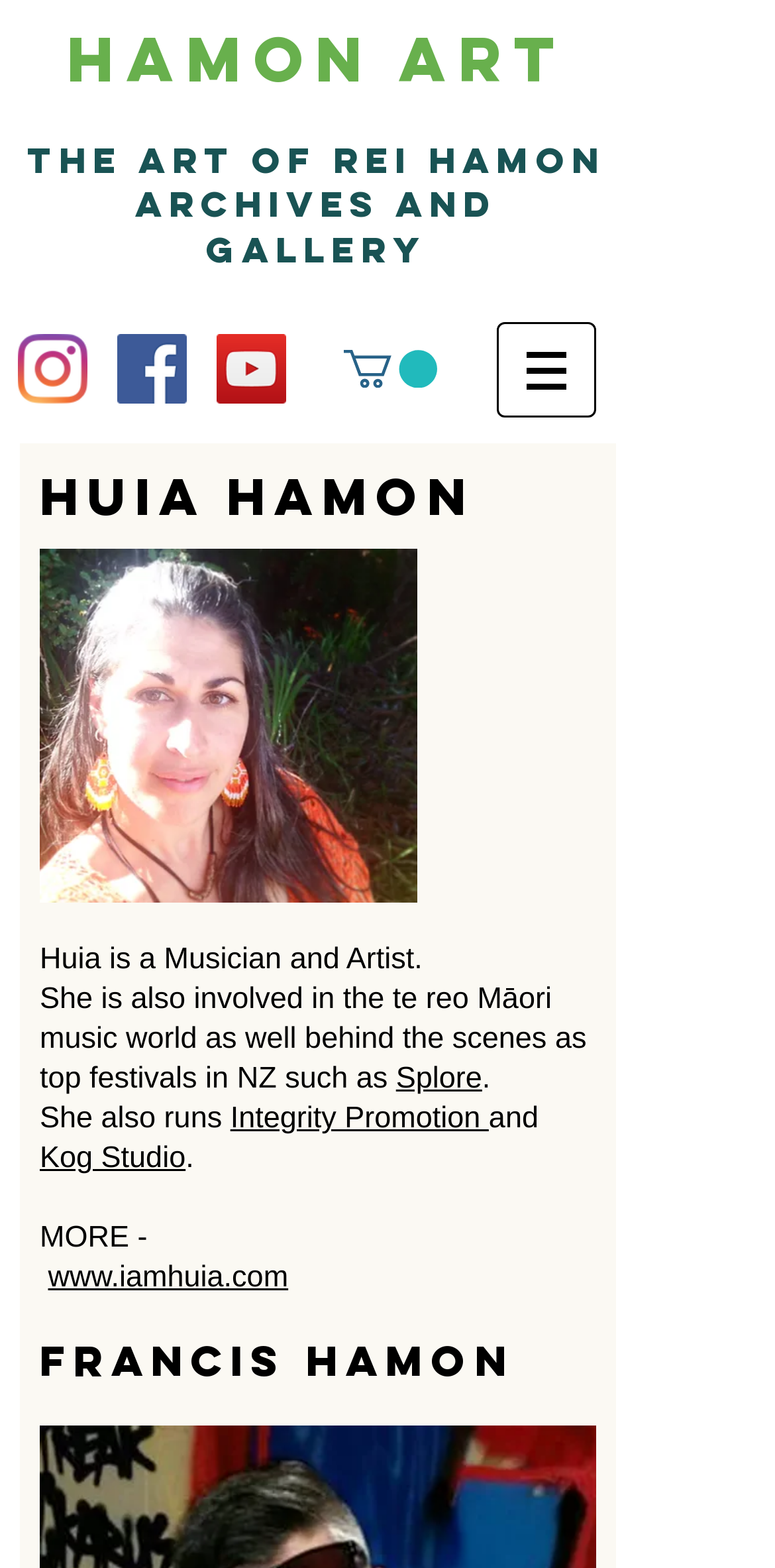Please determine the bounding box of the UI element that matches this description: aria-label="Instagram". The coordinates should be given as (top-left x, top-left y, bottom-right x, bottom-right y), with all values between 0 and 1.

[0.023, 0.213, 0.113, 0.258]